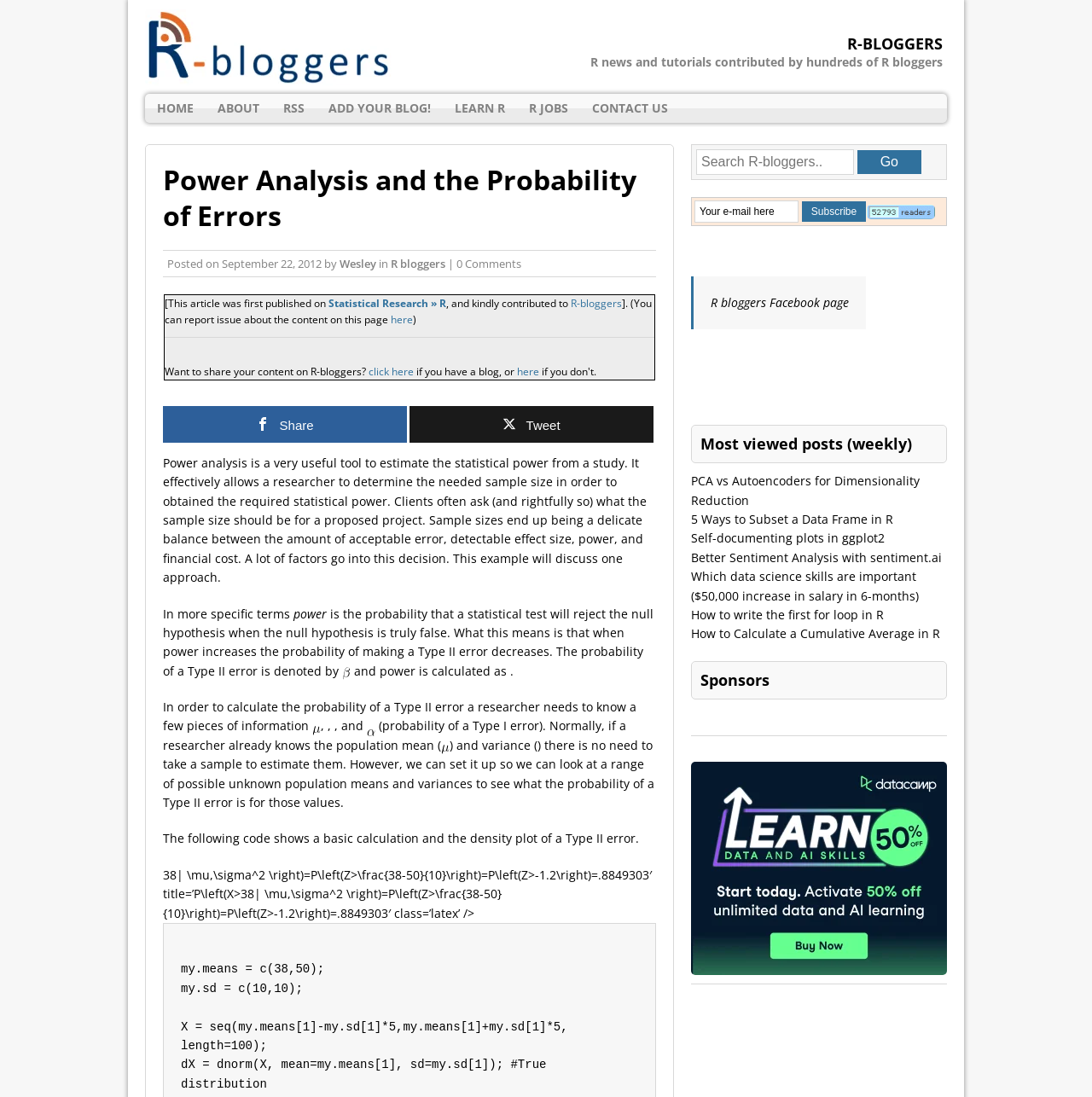Please identify the bounding box coordinates of the clickable element to fulfill the following instruction: "Search R-bloggers". The coordinates should be four float numbers between 0 and 1, i.e., [left, top, right, bottom].

[0.638, 0.136, 0.782, 0.159]